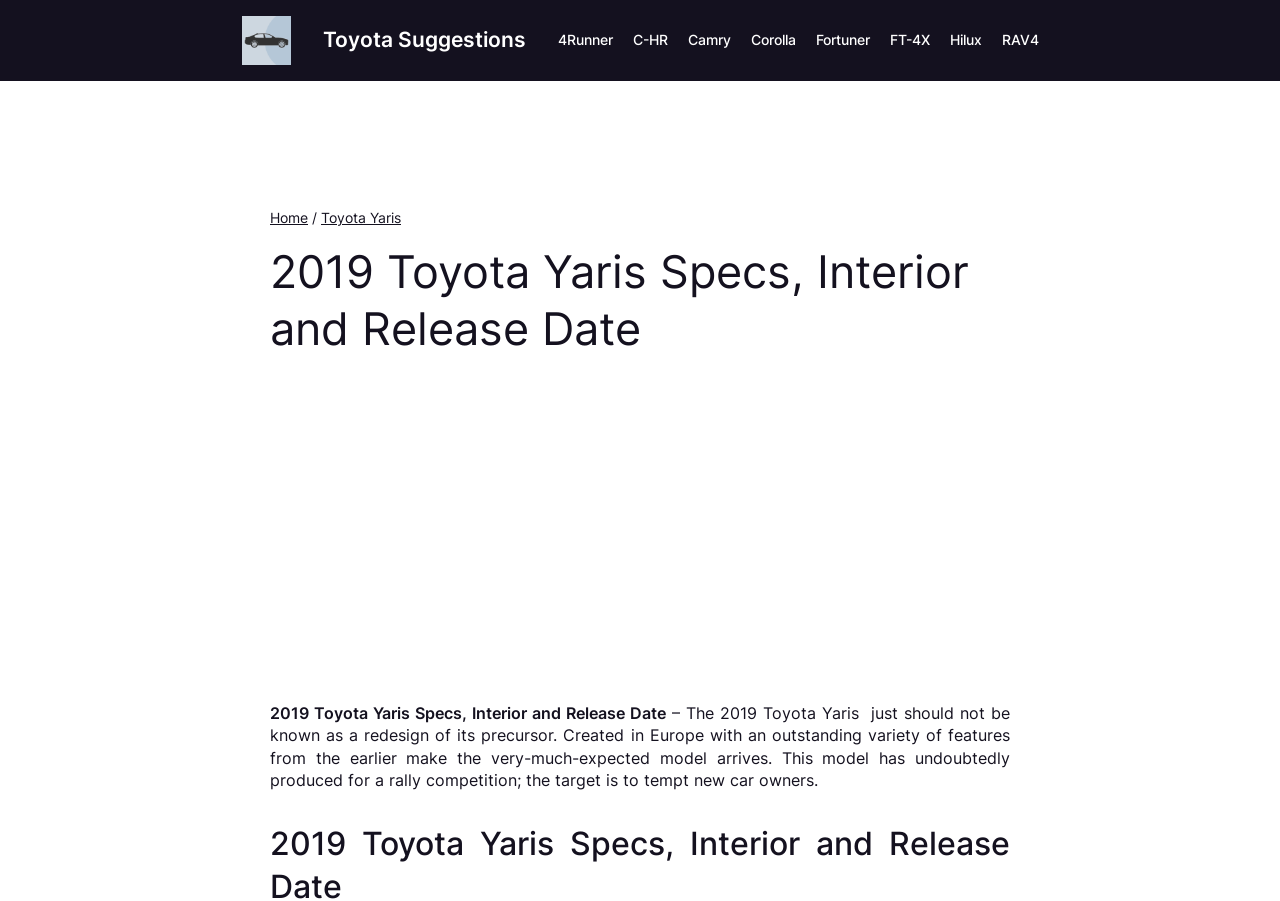Determine the coordinates of the bounding box that should be clicked to complete the instruction: "Explore Camry model". The coordinates should be represented by four float numbers between 0 and 1: [left, top, right, bottom].

[0.537, 0.034, 0.571, 0.056]